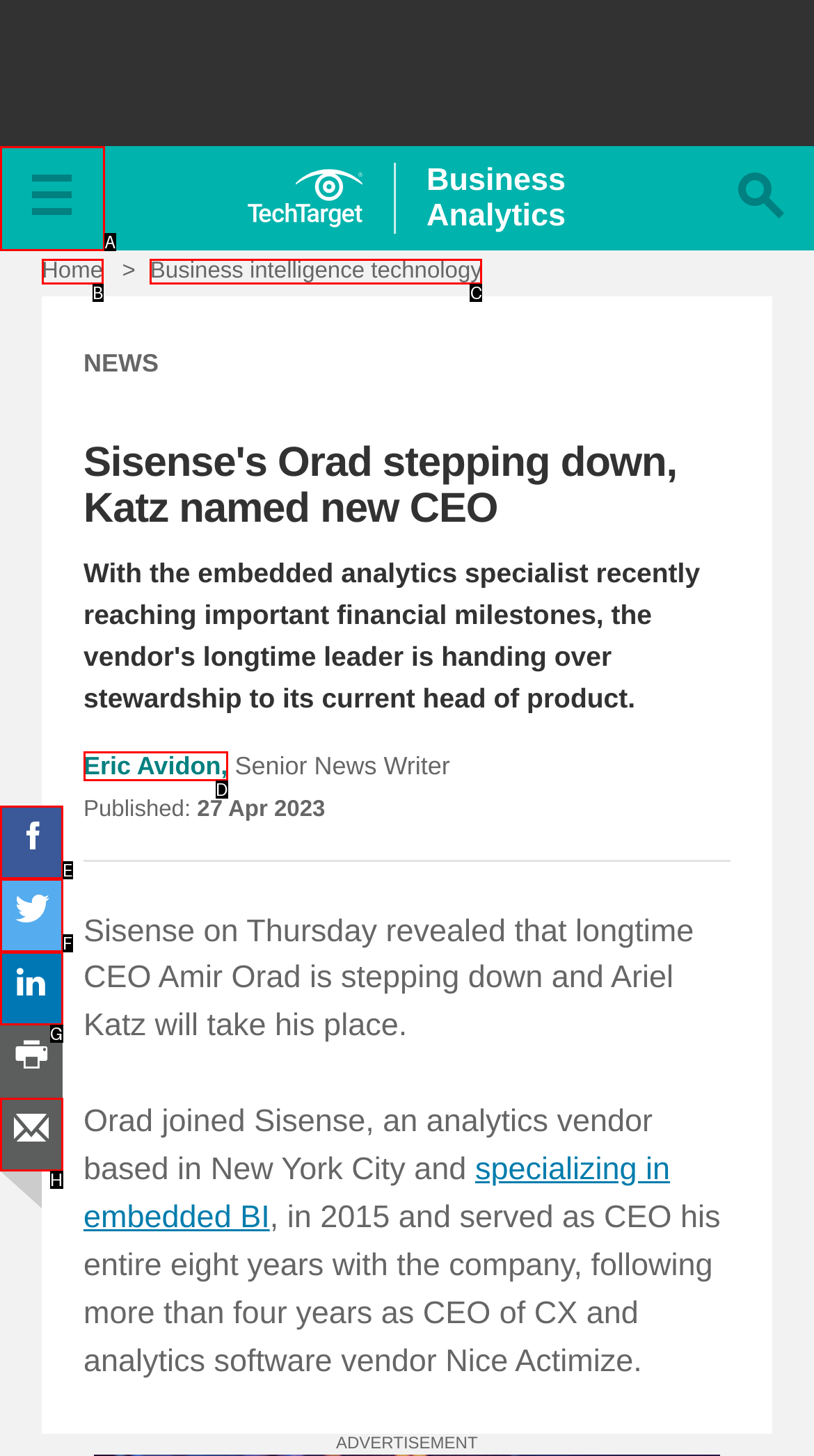Tell me which one HTML element best matches the description: parent_node: Business aria-label="Navigation Menu"
Answer with the option's letter from the given choices directly.

A